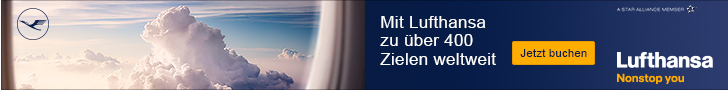Offer an in-depth description of the image.

The image features a serene view from an airplane window, showcasing soft, billowing clouds in a pastel sky. The gentle hues of blue and white evoke a feeling of tranquility and freedom, inviting viewers to imagine themselves soaring above the world. Accompanying this breathtaking scene is a promotional message for Lufthansa, highlighting their extensive travel options with flights to over 400 destinations worldwide. The tagline "Jetzt buchen" (Book now) encourages potential travelers to take action, emphasizing the convenience and reach of Lufthansa's services. This captivating visual not only showcases the beauty of aerial views but also serves as an enticing invitation to explore new horizons with the airline.